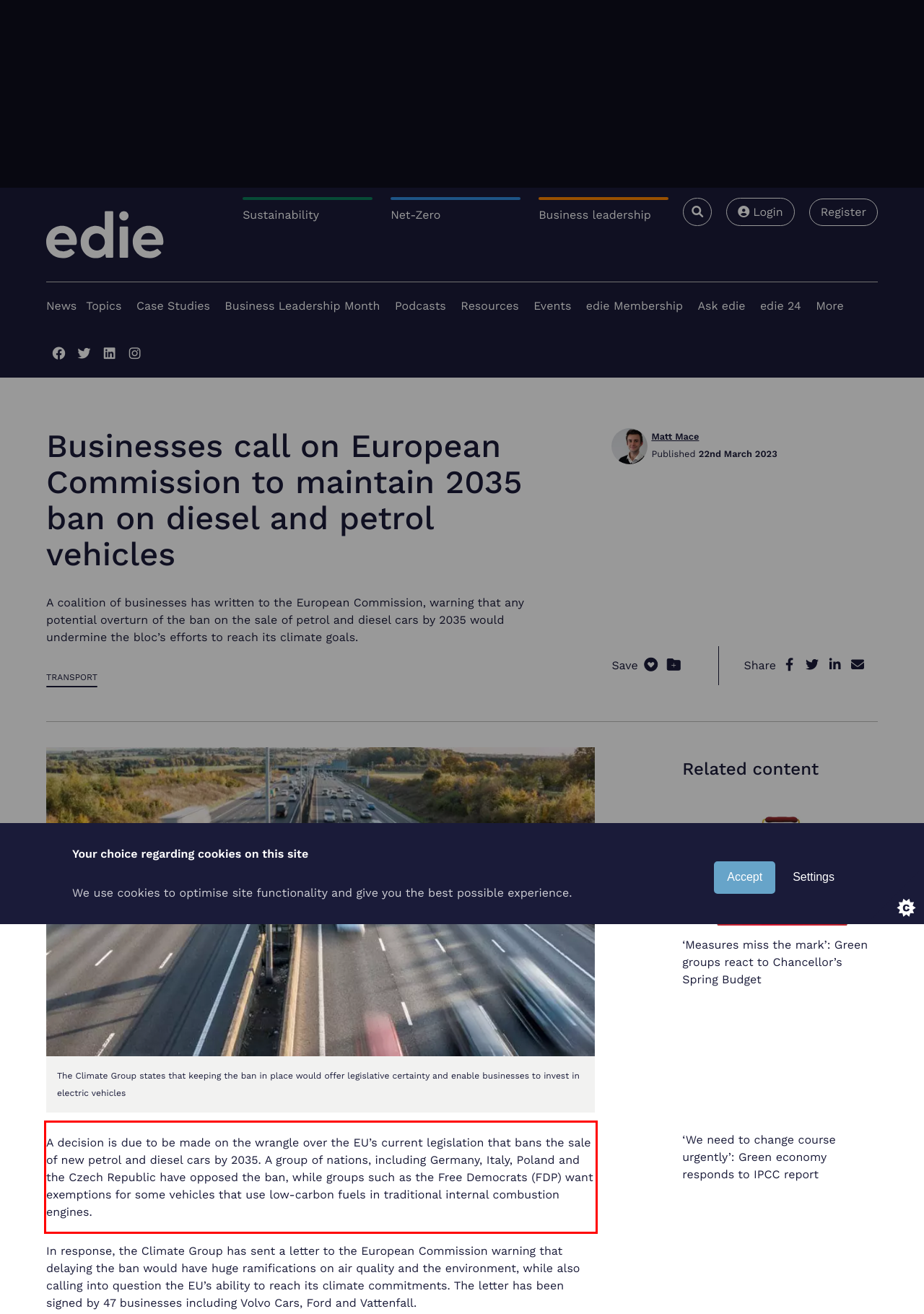Please analyze the provided webpage screenshot and perform OCR to extract the text content from the red rectangle bounding box.

A decision is due to be made on the wrangle over the EU’s current legislation that bans the sale of new petrol and diesel cars by 2035. A group of nations, including Germany, Italy, Poland and the Czech Republic have opposed the ban, while groups such as the Free Democrats (FDP) want exemptions for some vehicles that use low-carbon fuels in traditional internal combustion engines.